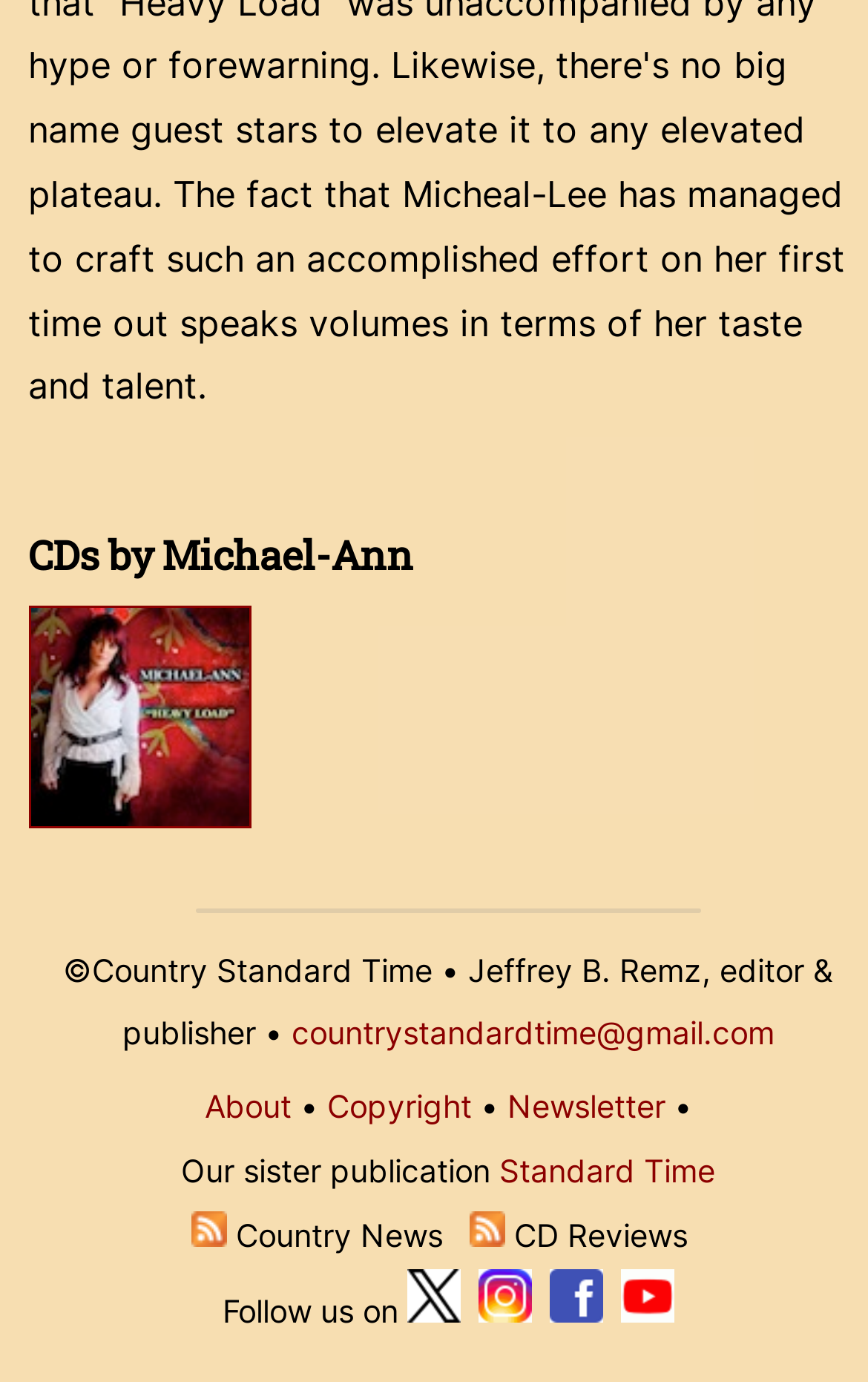What is the name of the publication associated with this webpage?
Based on the screenshot, provide a one-word or short-phrase response.

Country Standard Time